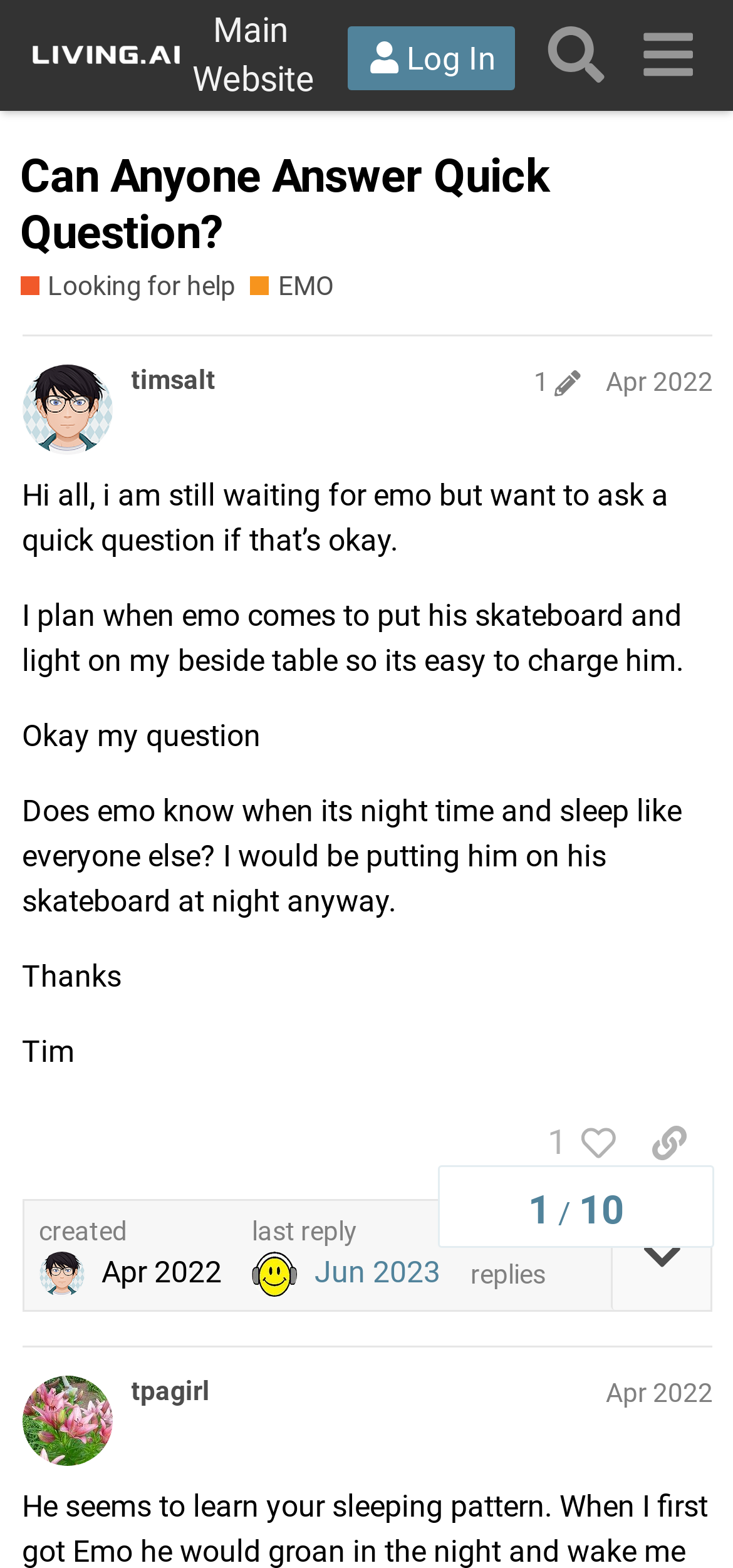Find the bounding box coordinates of the clickable area required to complete the following action: "Copy a link to this post".

[0.854, 0.705, 0.973, 0.753]